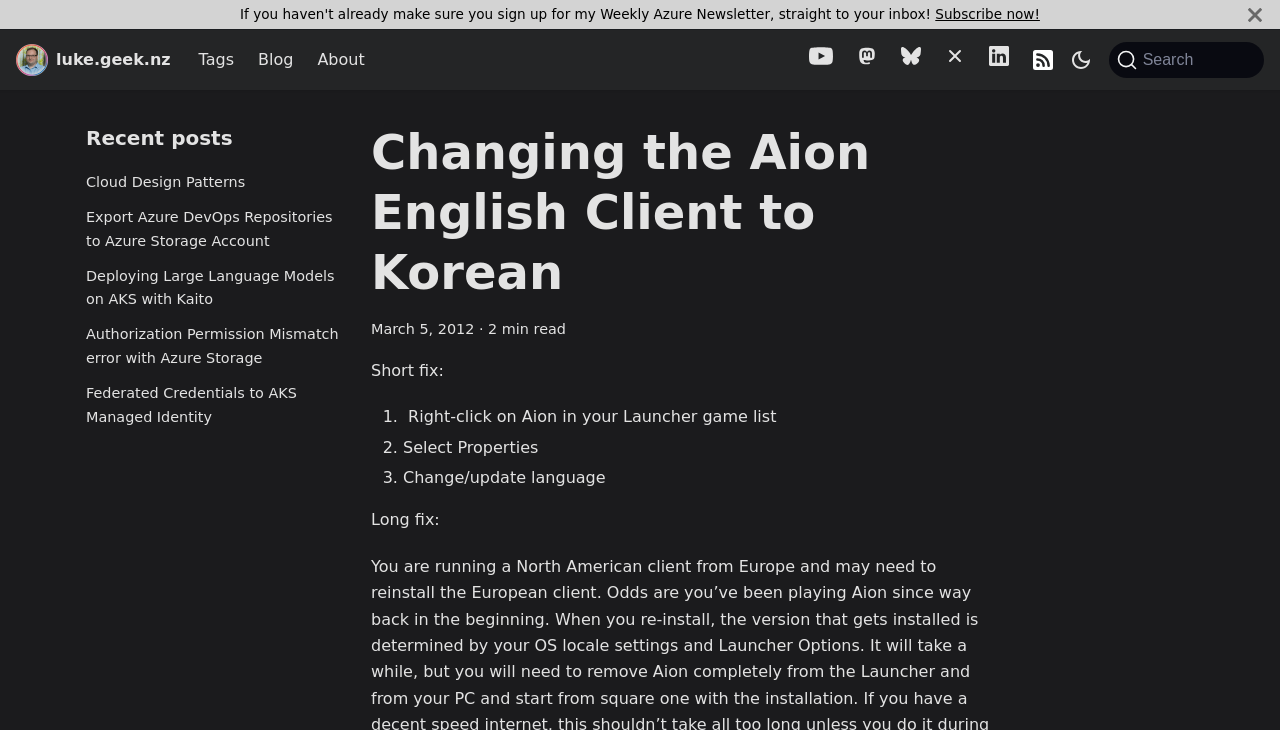Locate the bounding box coordinates of the area you need to click to fulfill this instruction: 'Read the blog post about Cloud Design Patterns'. The coordinates must be in the form of four float numbers ranging from 0 to 1: [left, top, right, bottom].

[0.067, 0.234, 0.265, 0.267]